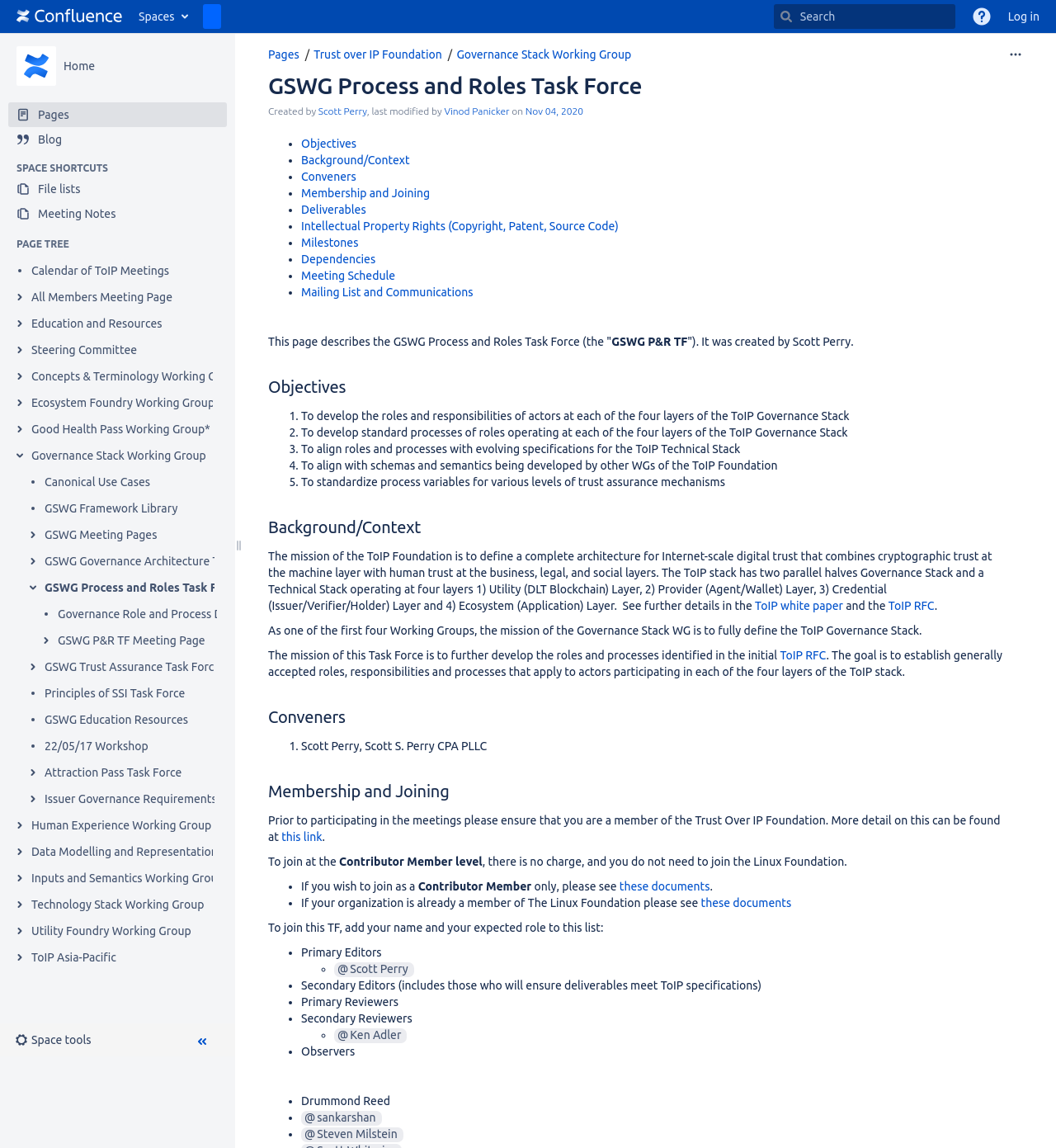Determine the bounding box coordinates of the UI element described below. Use the format (top-left x, top-left y, bottom-right x, bottom-right y) with floating point numbers between 0 and 1: Confluence

[0.008, 0.0, 0.123, 0.029]